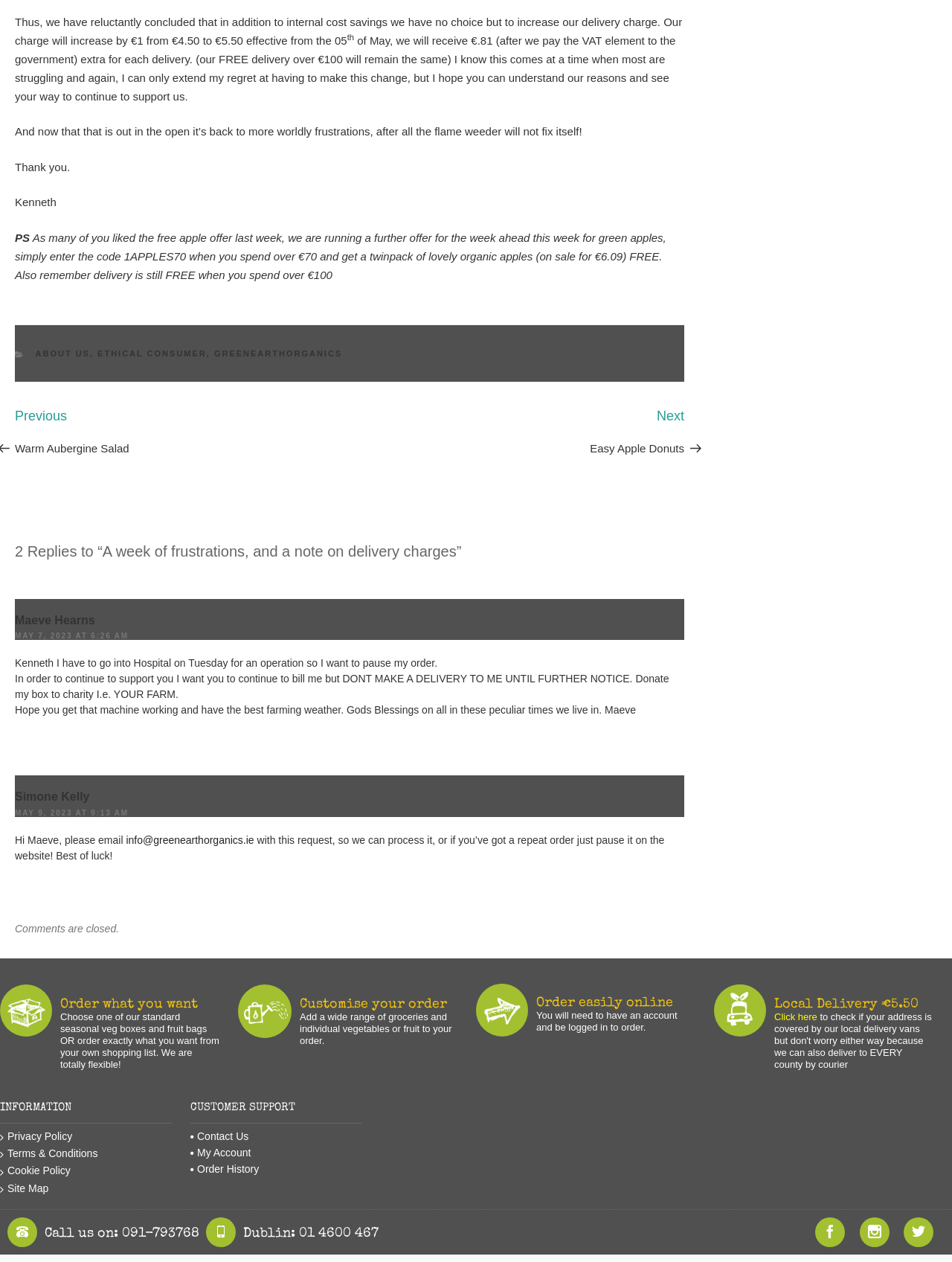Determine the bounding box coordinates of the clickable region to execute the instruction: "Click the post comment button". The coordinates should be four float numbers between 0 and 1, denoted as [left, top, right, bottom].

None